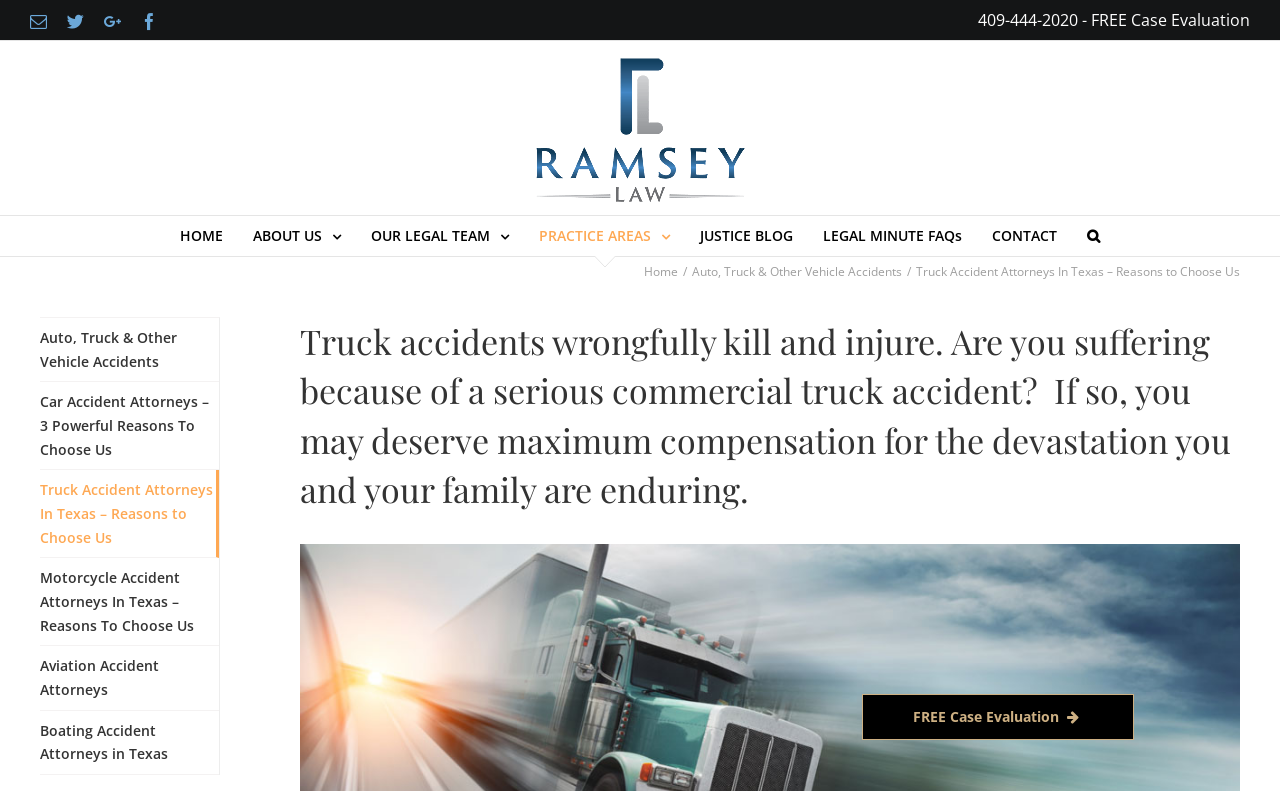Pinpoint the bounding box coordinates of the clickable area needed to execute the instruction: "Navigate to the 'HOME' page". The coordinates should be specified as four float numbers between 0 and 1, i.e., [left, top, right, bottom].

[0.141, 0.273, 0.174, 0.324]